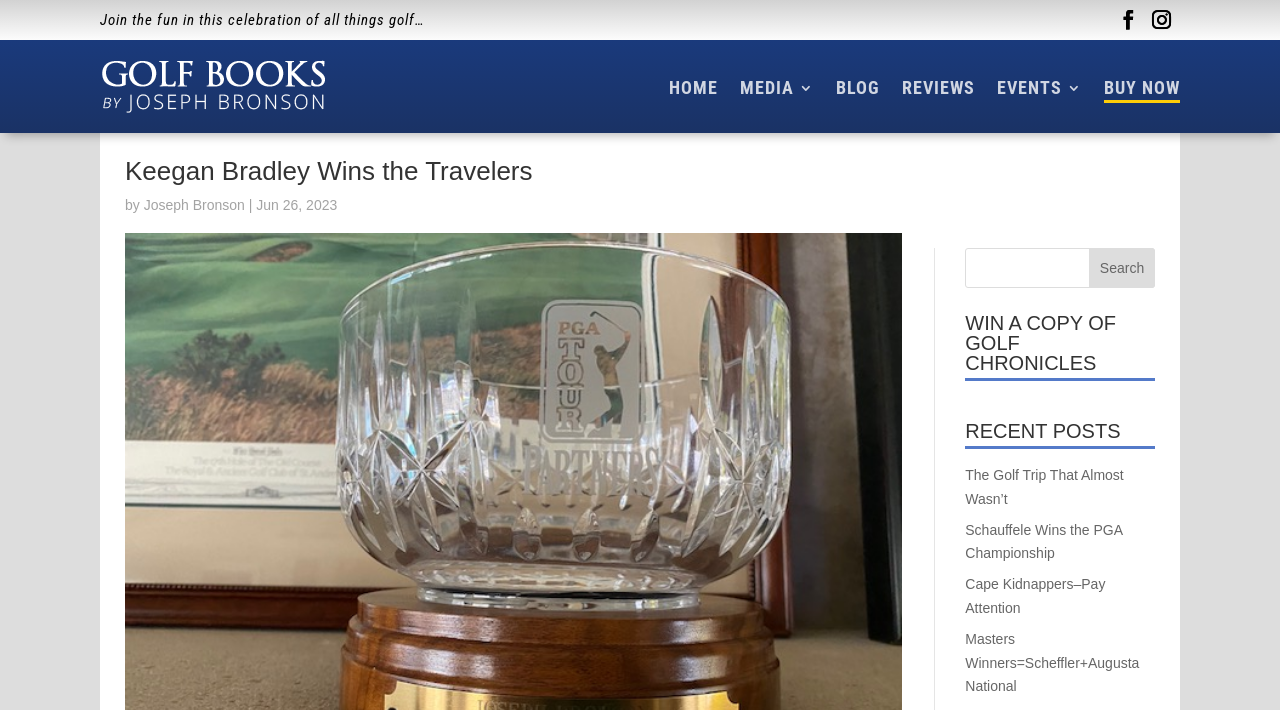Locate the coordinates of the bounding box for the clickable region that fulfills this instruction: "Search for something".

[0.754, 0.349, 0.902, 0.406]